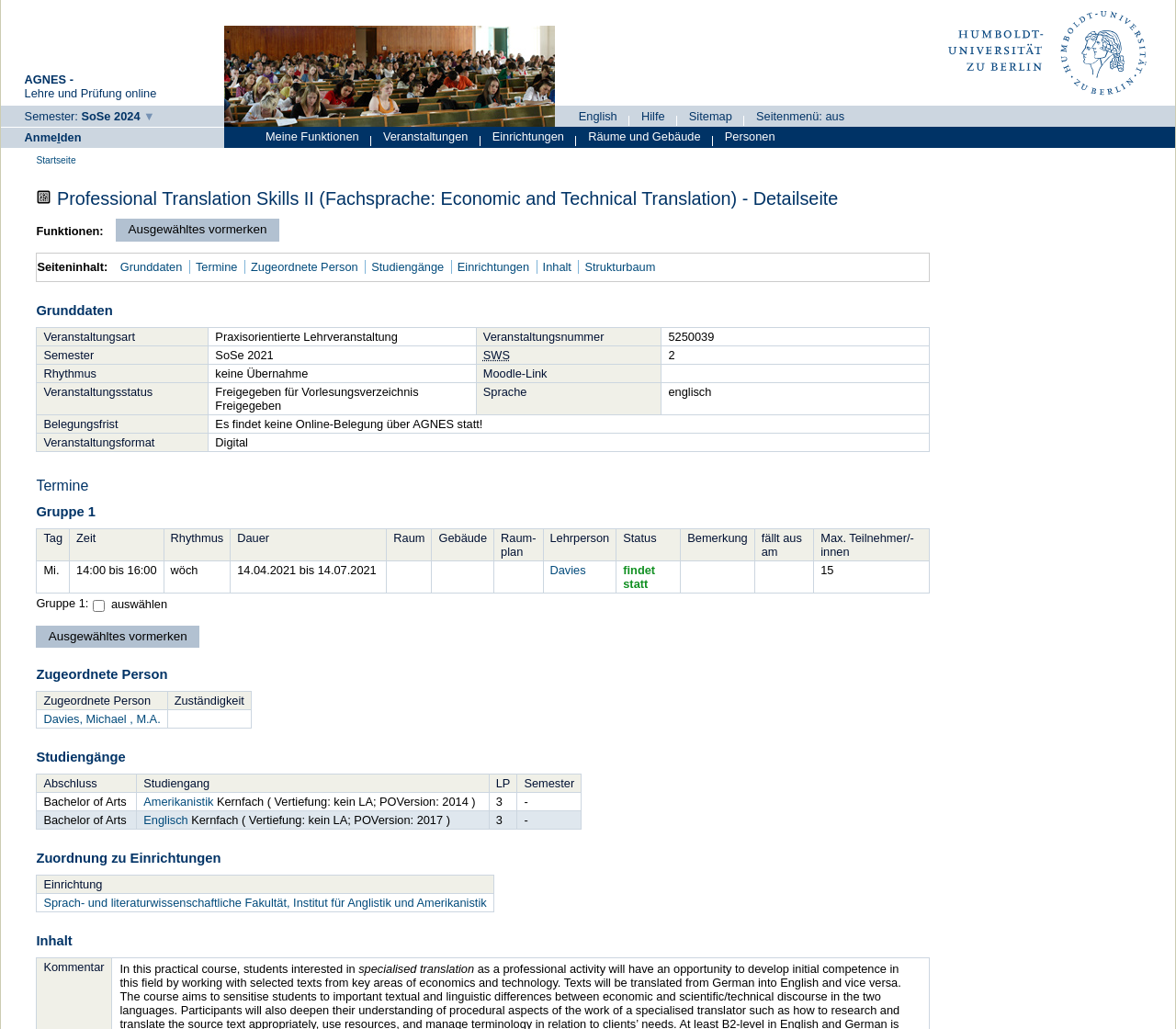Please determine the bounding box coordinates of the element to click in order to execute the following instruction: "Click on the 'Anmelden' button". The coordinates should be four float numbers between 0 and 1, specified as [left, top, right, bottom].

[0.021, 0.127, 0.069, 0.14]